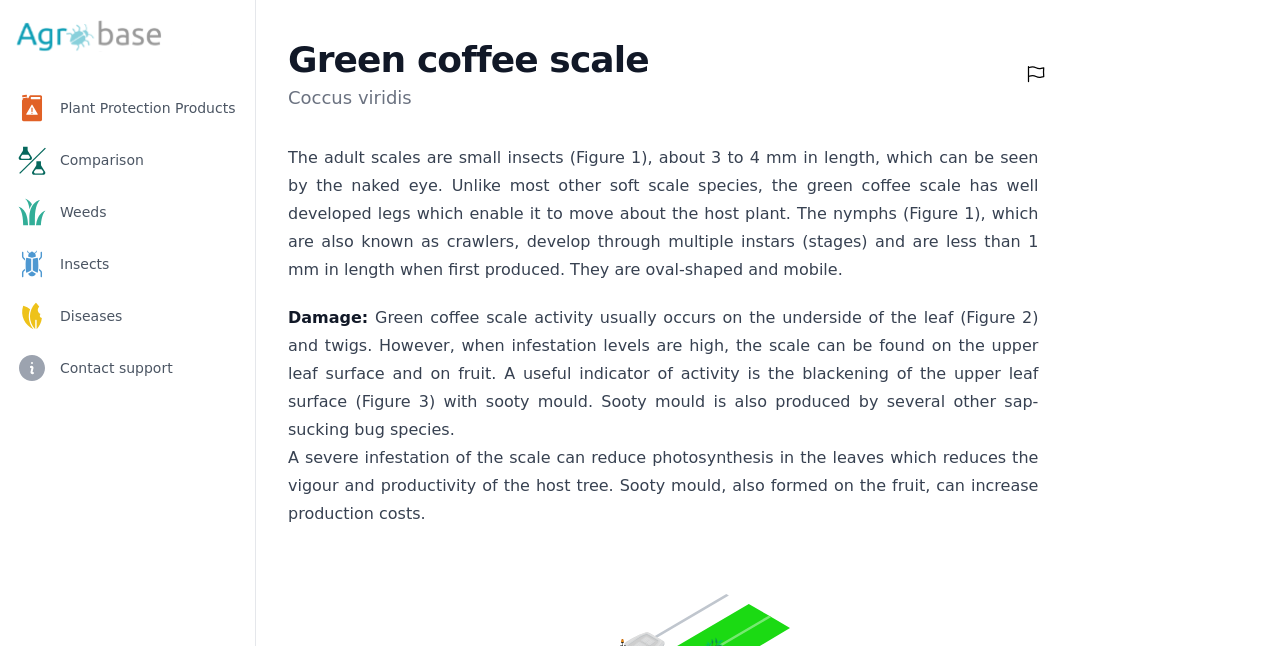Please find the bounding box coordinates of the element that must be clicked to perform the given instruction: "Submit an intervention". The coordinates should be four float numbers from 0 to 1, i.e., [left, top, right, bottom].

None